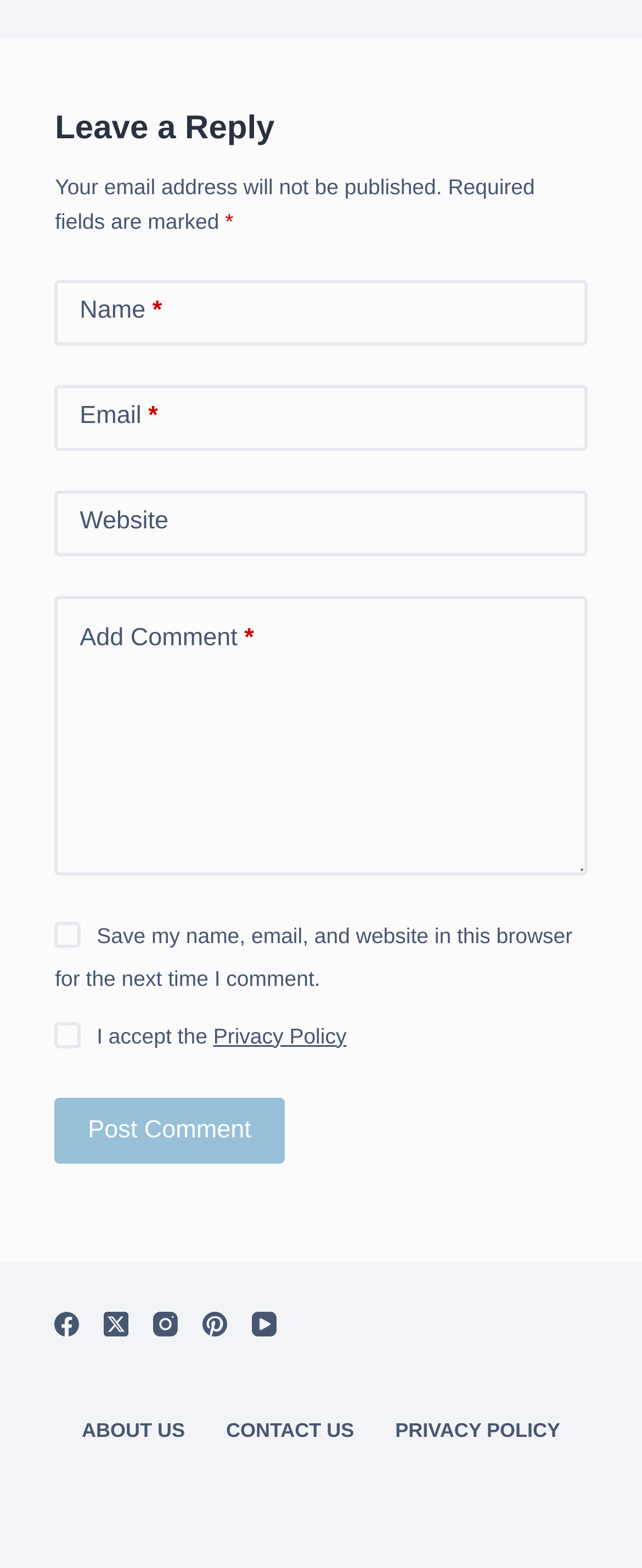Respond to the following query with just one word or a short phrase: 
What is the last menu item in the footer menu?

PRIVACY POLICY